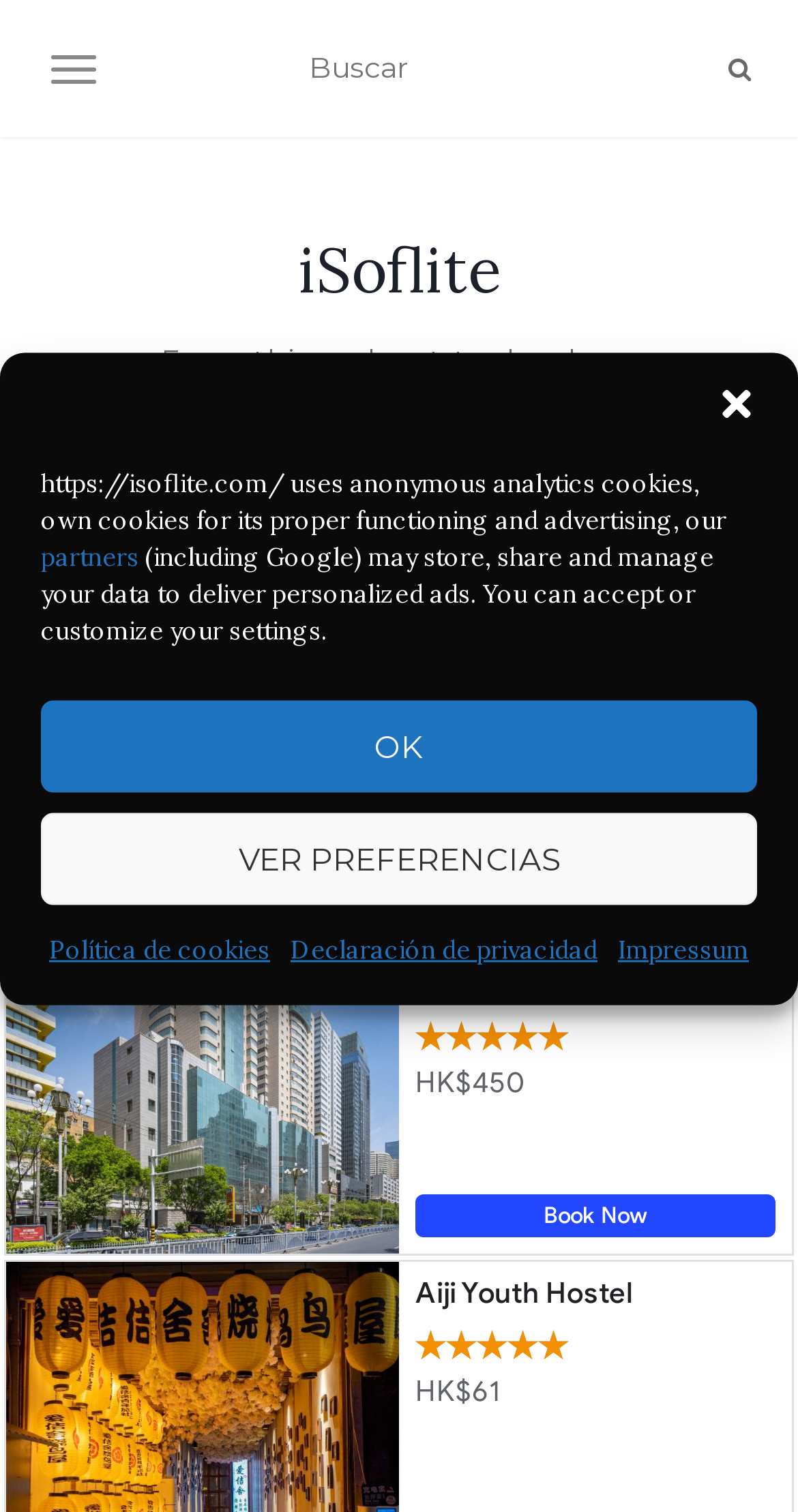Identify the first-level heading on the webpage and generate its text content.

Samsung Gear Fit 2 arrives with a good design and a screen that impresses